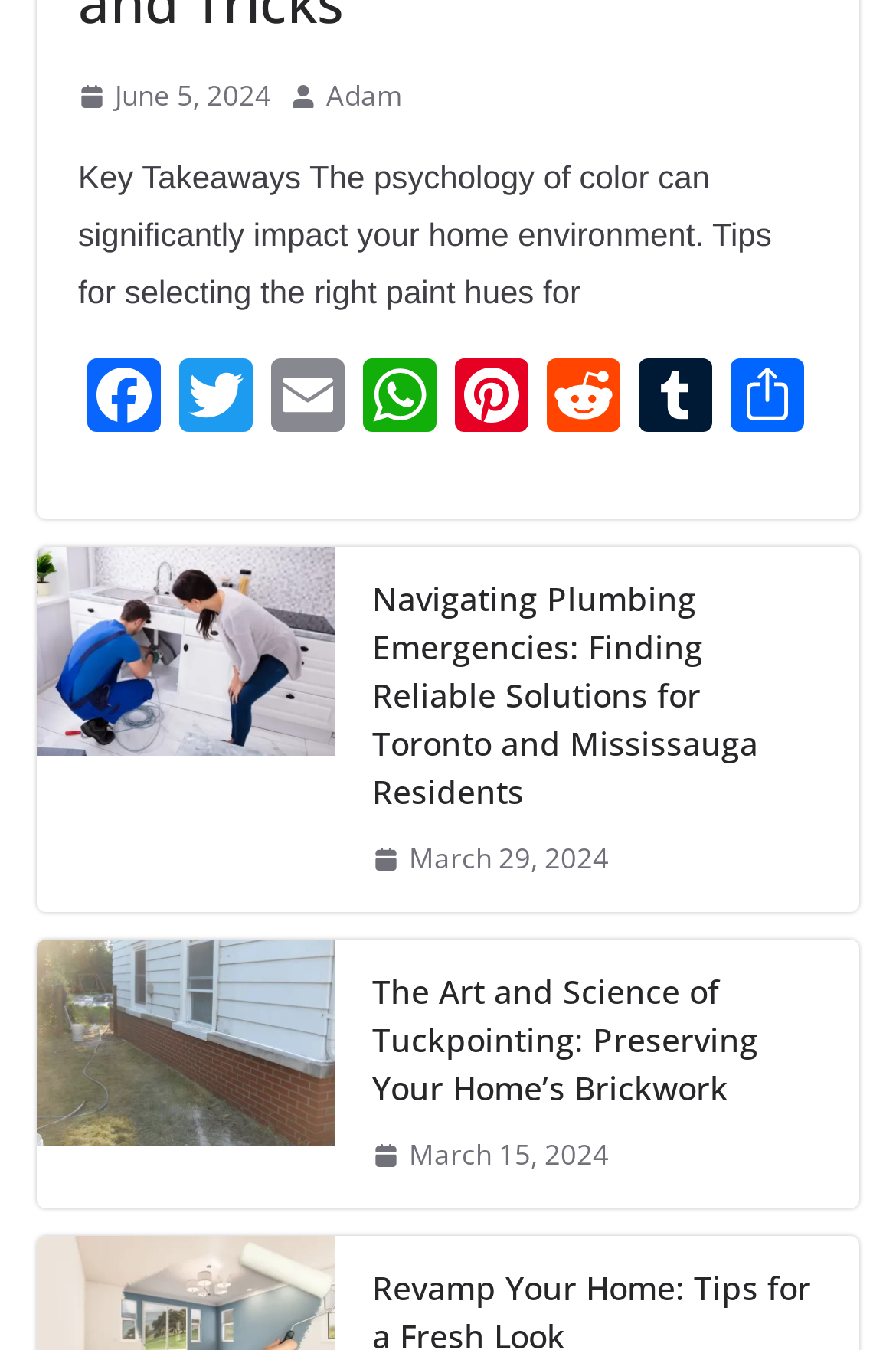Please identify the bounding box coordinates for the region that you need to click to follow this instruction: "Share the article on Facebook".

[0.087, 0.266, 0.19, 0.327]